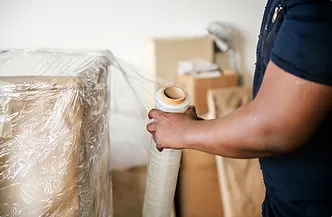What is surrounding the mover in the image?
Please give a detailed and thorough answer to the question, covering all relevant points.

The image depicts a bustling backdrop typical of a moving scene, with various boxes and packing materials surrounding the mover, indicating a busy and organized relocation process.